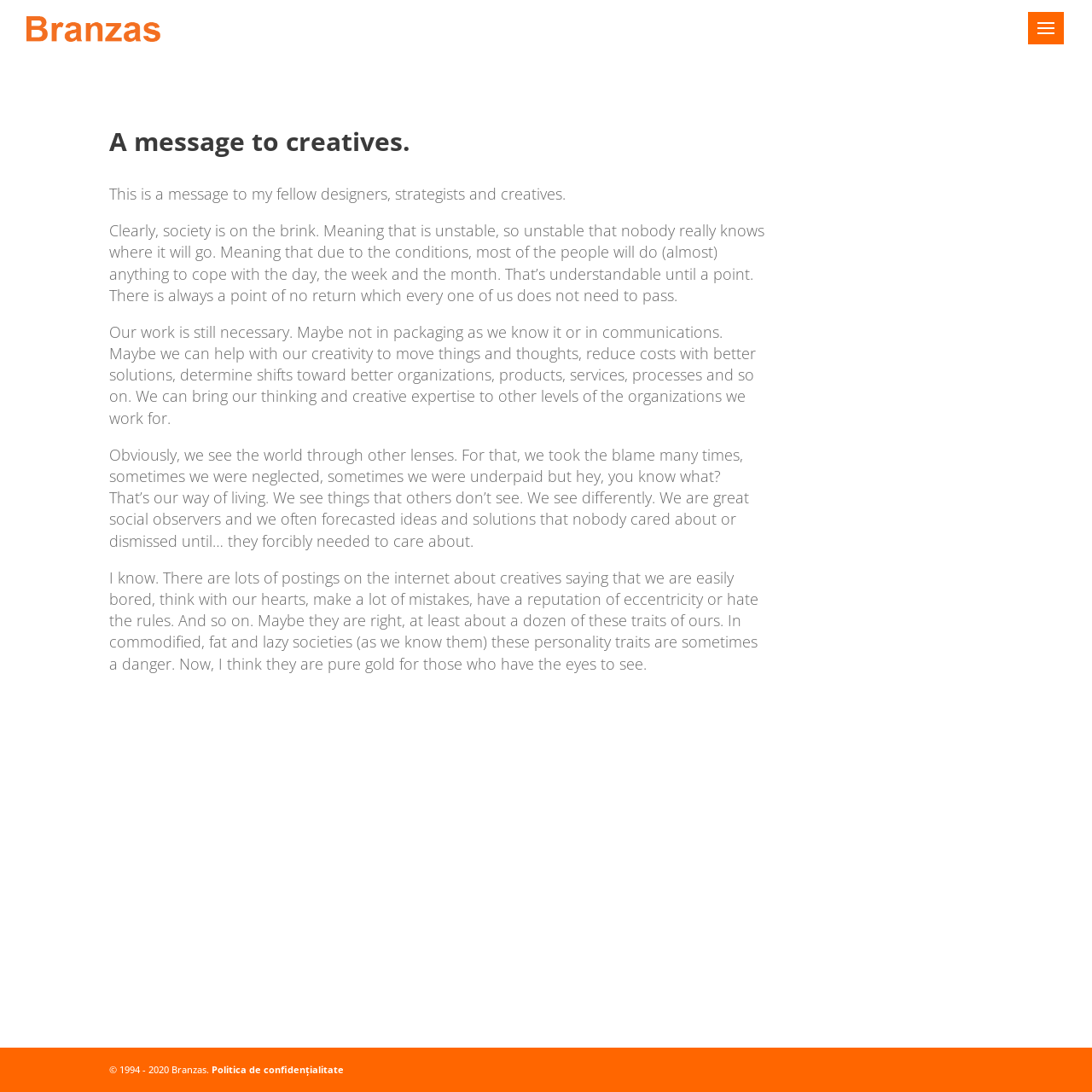What is the tone of the article?
Answer the question using a single word or phrase, according to the image.

Reflective